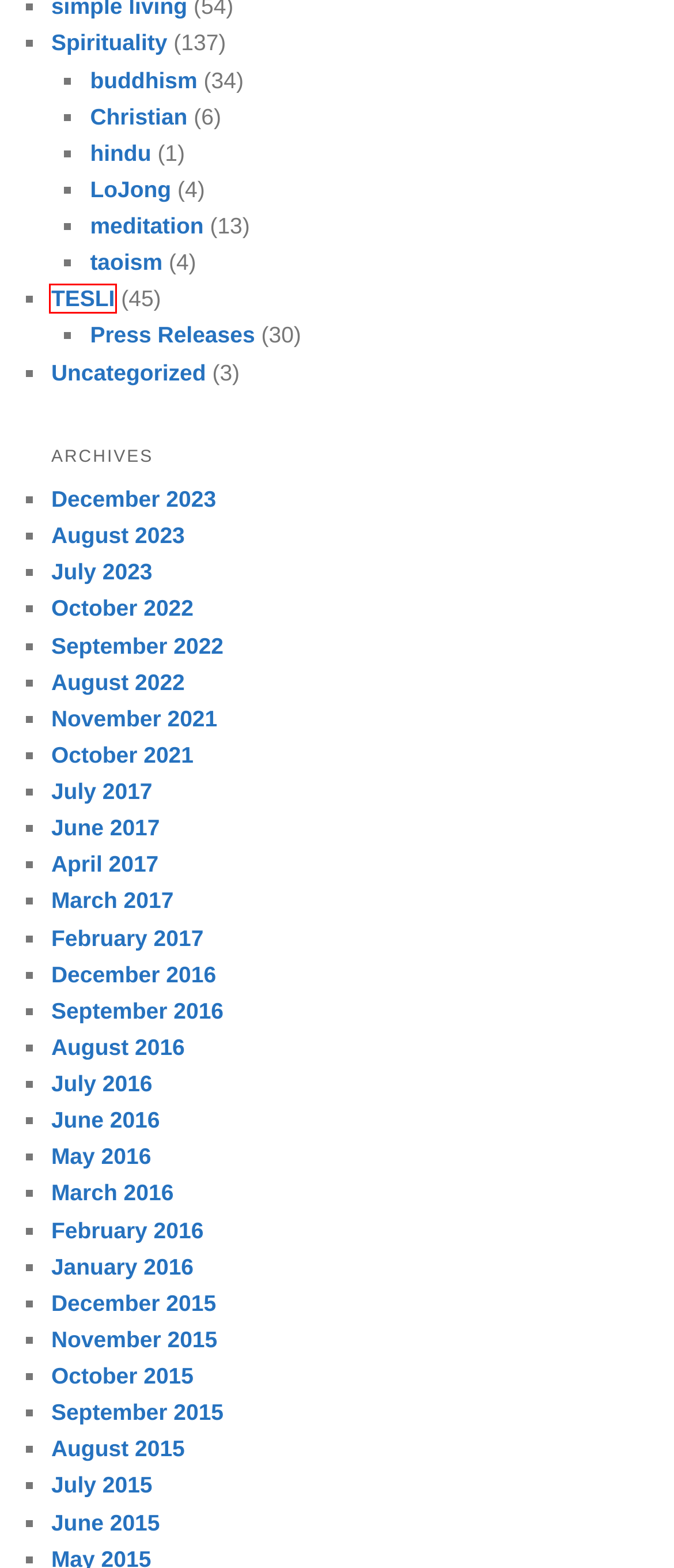You’re provided with a screenshot of a webpage that has a red bounding box around an element. Choose the best matching webpage description for the new page after clicking the element in the red box. The options are:
A. July | 2023 | The Enlightenment & Simple Living Institute
B. June | 2017 | The Enlightenment & Simple Living Institute
C. January | 2016 | The Enlightenment & Simple Living Institute
D. hindu | The Enlightenment & Simple Living Institute
E. TESLI | The Enlightenment & Simple Living Institute
F. taoism | The Enlightenment & Simple Living Institute
G. March | 2017 | The Enlightenment & Simple Living Institute
H. October | 2022 | The Enlightenment & Simple Living Institute

E